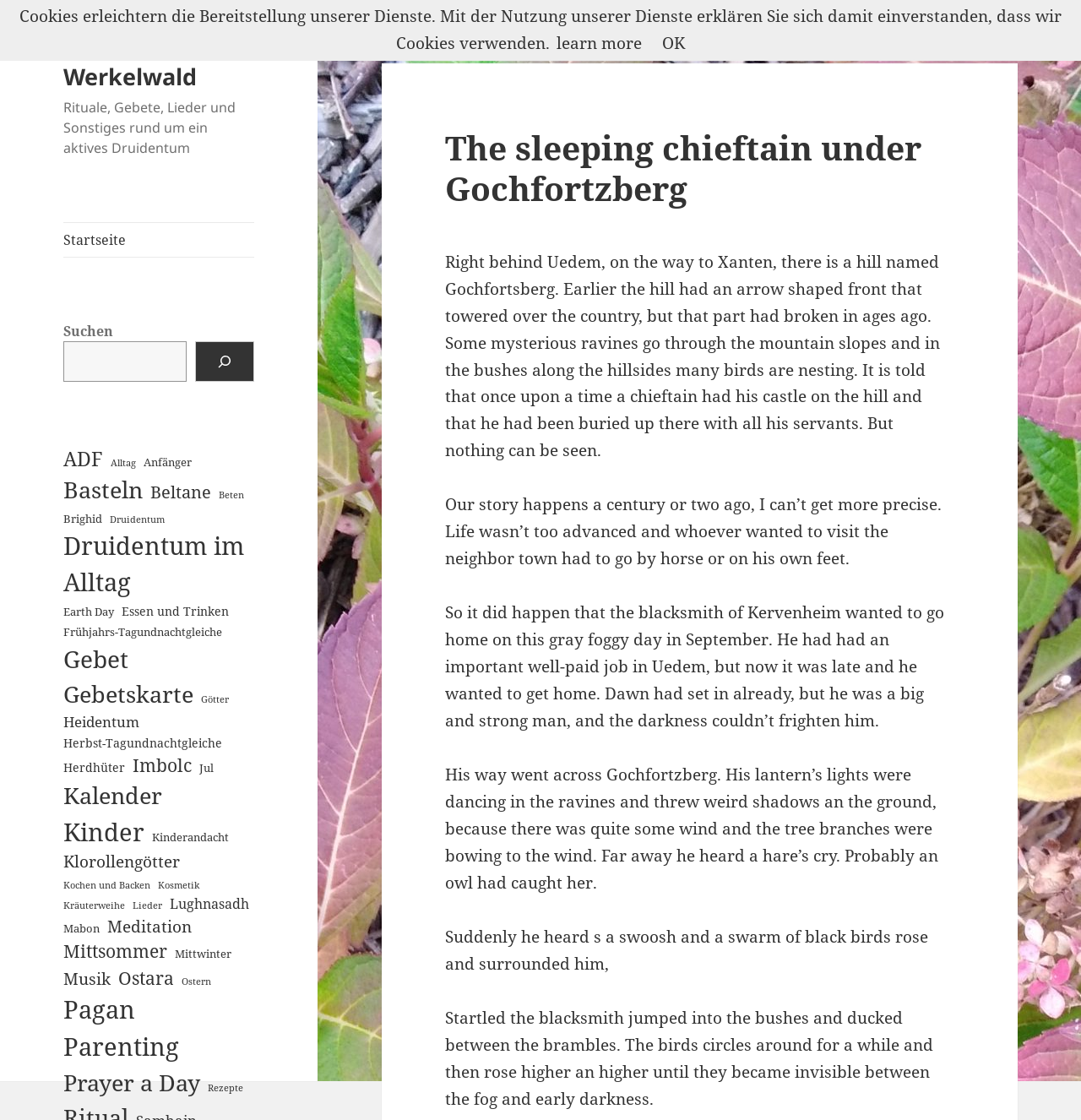Can you find the bounding box coordinates of the area I should click to execute the following instruction: "Read about Rituale, Gebete, Lieder und Sonstiges rund um ein aktives Druidentum"?

[0.059, 0.088, 0.218, 0.14]